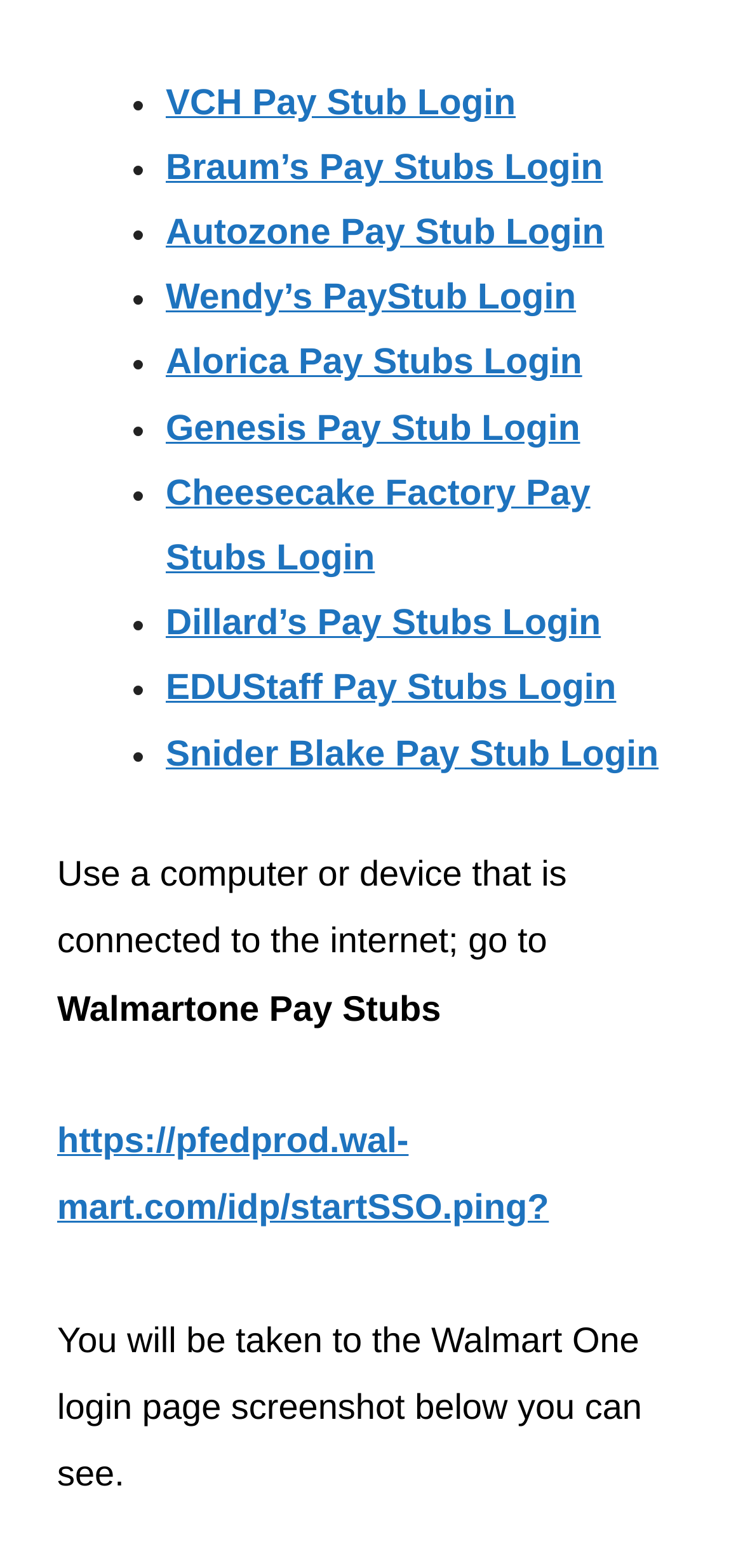What is the purpose of the webpage?
Look at the image and respond with a single word or a short phrase.

Login to pay stubs